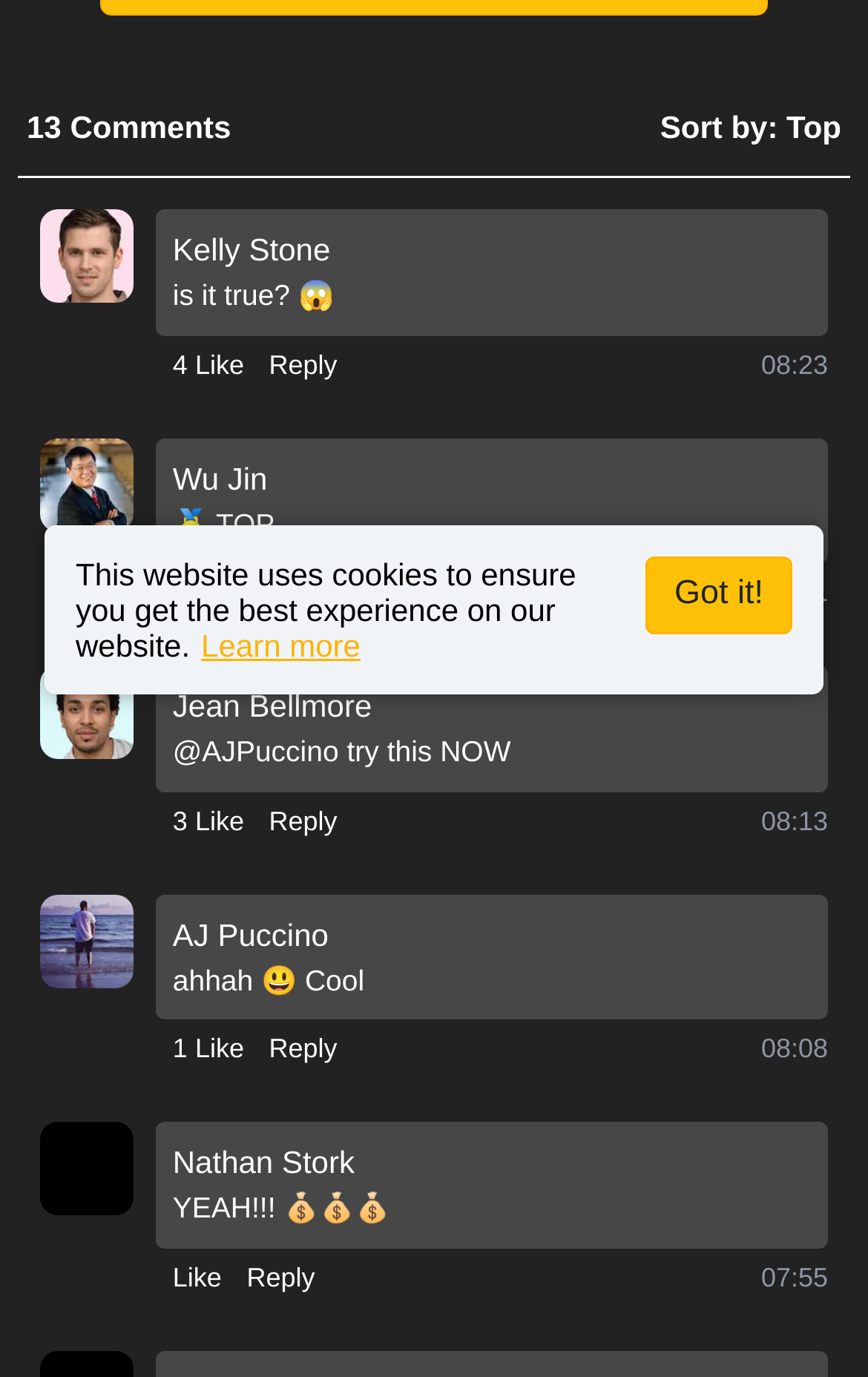Bounding box coordinates should be provided in the format (top-left x, top-left y, bottom-right x, bottom-right y) with all values between 0 and 1. Identify the bounding box for this UI element: Reply

[0.284, 0.913, 0.363, 0.942]